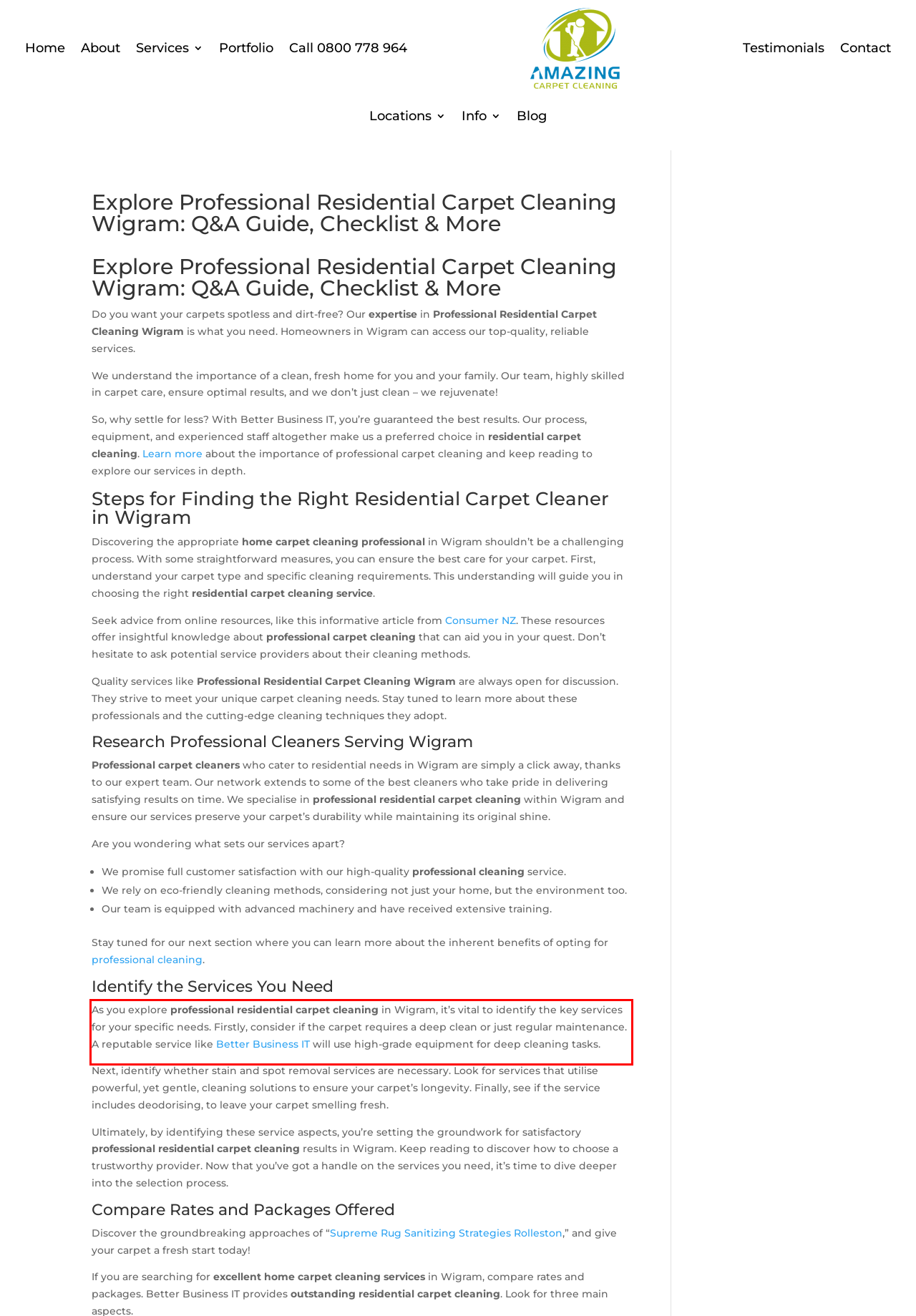From the screenshot of the webpage, locate the red bounding box and extract the text contained within that area.

As you explore professional residential carpet cleaning in Wigram, it’s vital to identify the key services for your specific needs. Firstly, consider if the carpet requires a deep clean or just regular maintenance. A reputable service like Better Business IT will use high-grade equipment for deep cleaning tasks.